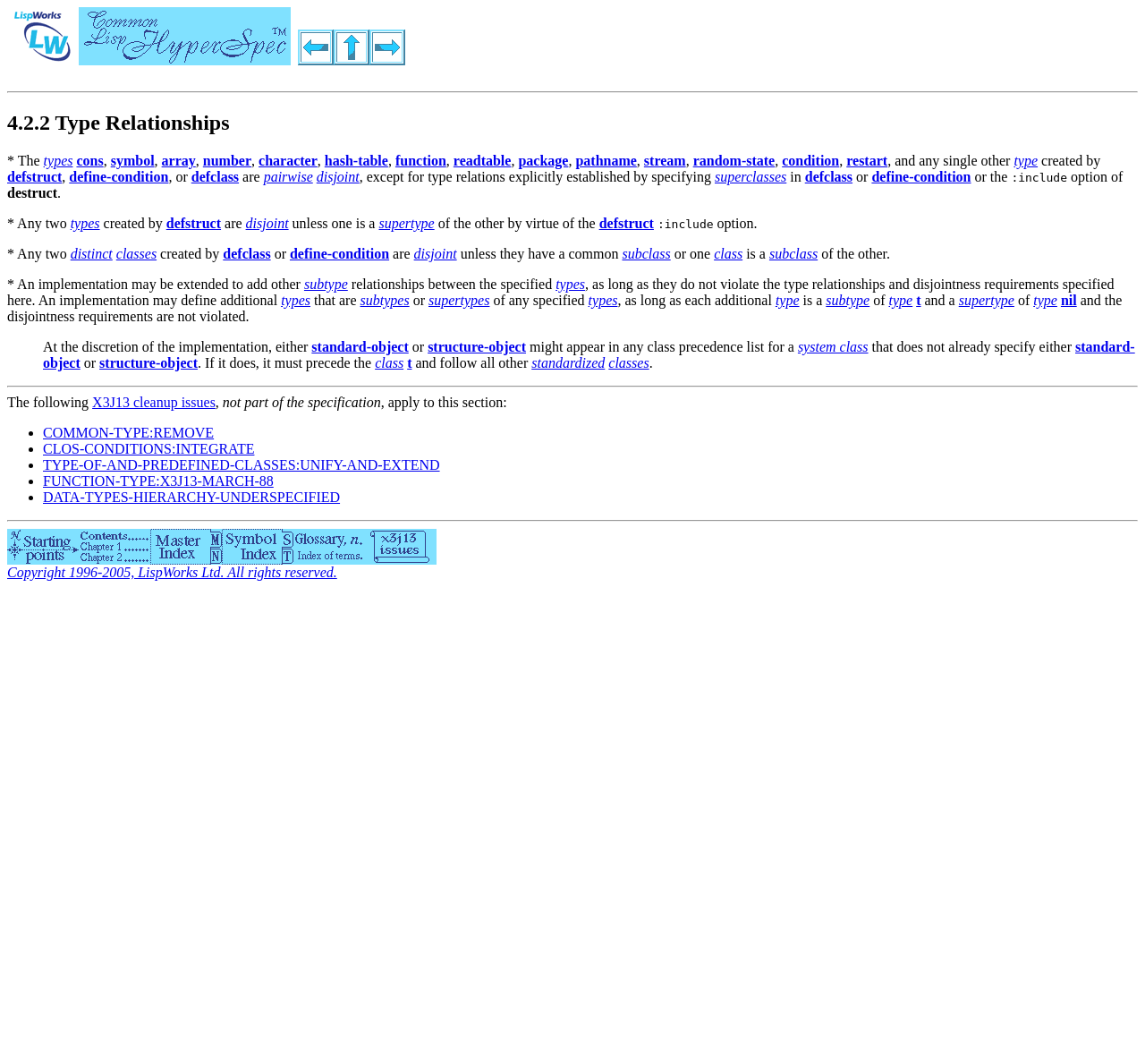Determine the bounding box coordinates for the area that should be clicked to carry out the following instruction: "Click on LISPWORKS".

[0.006, 0.037, 0.069, 0.067]